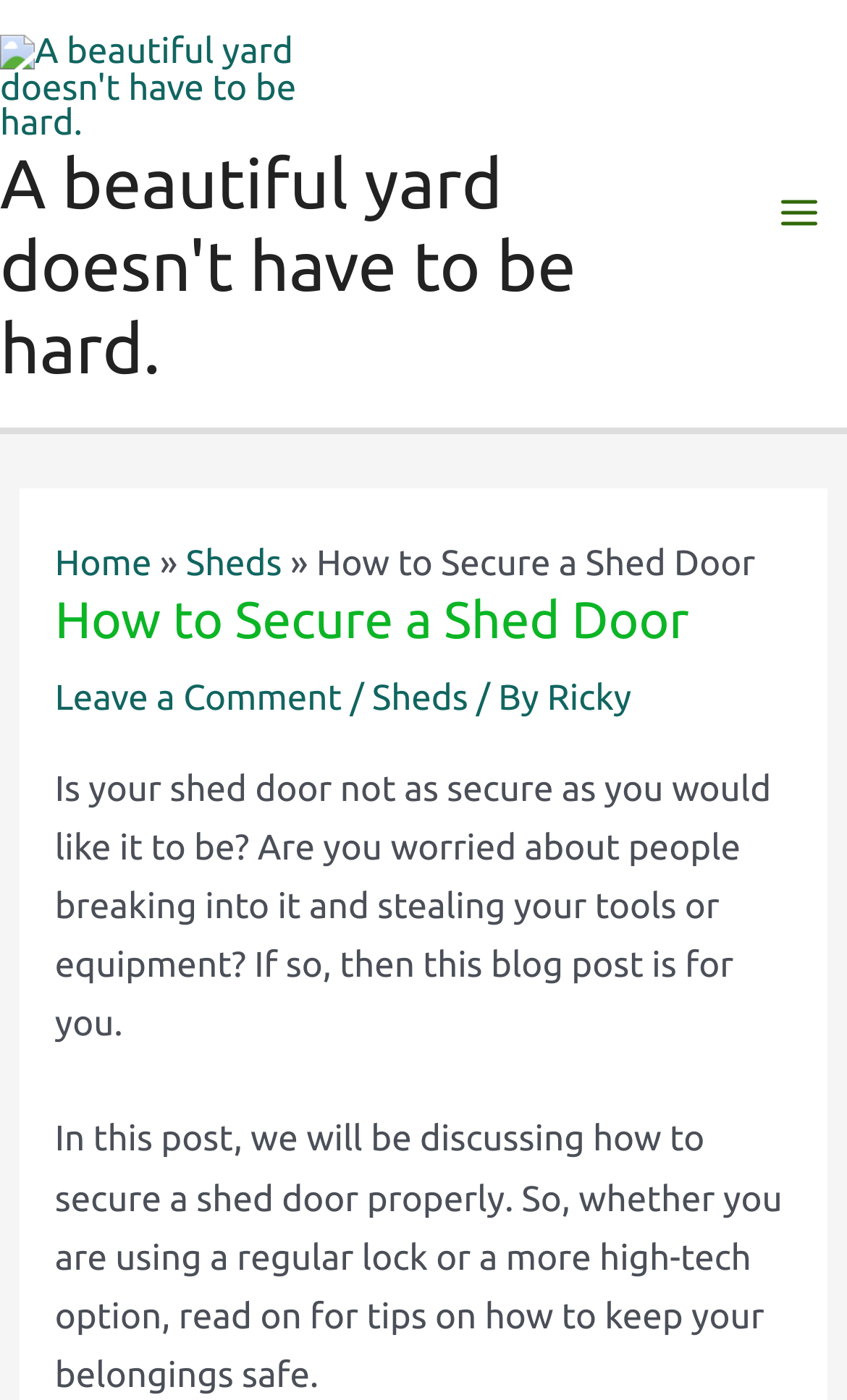Highlight the bounding box coordinates of the element you need to click to perform the following instruction: "Click the 'Main Menu' button."

[0.886, 0.118, 1.0, 0.187]